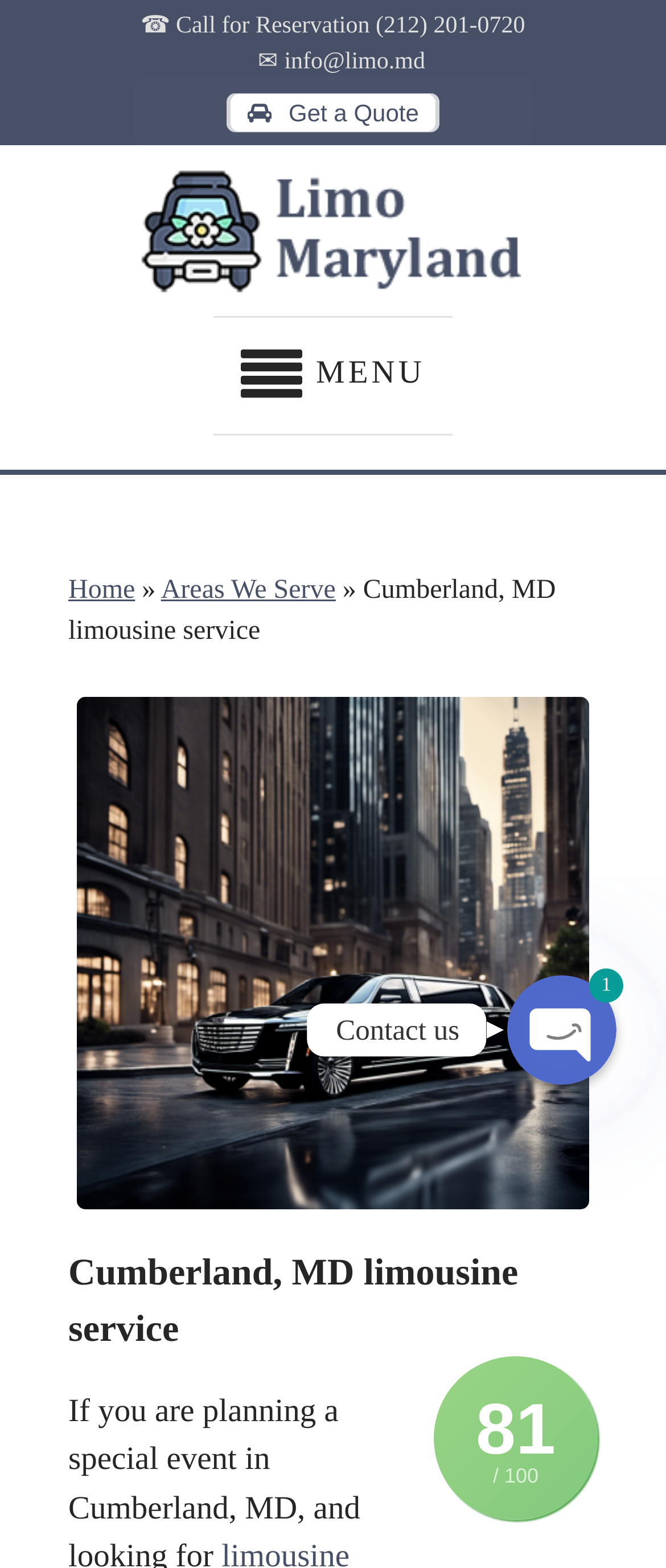Identify the bounding box coordinates for the UI element described as: "Phone".

[0.762, 0.544, 0.926, 0.613]